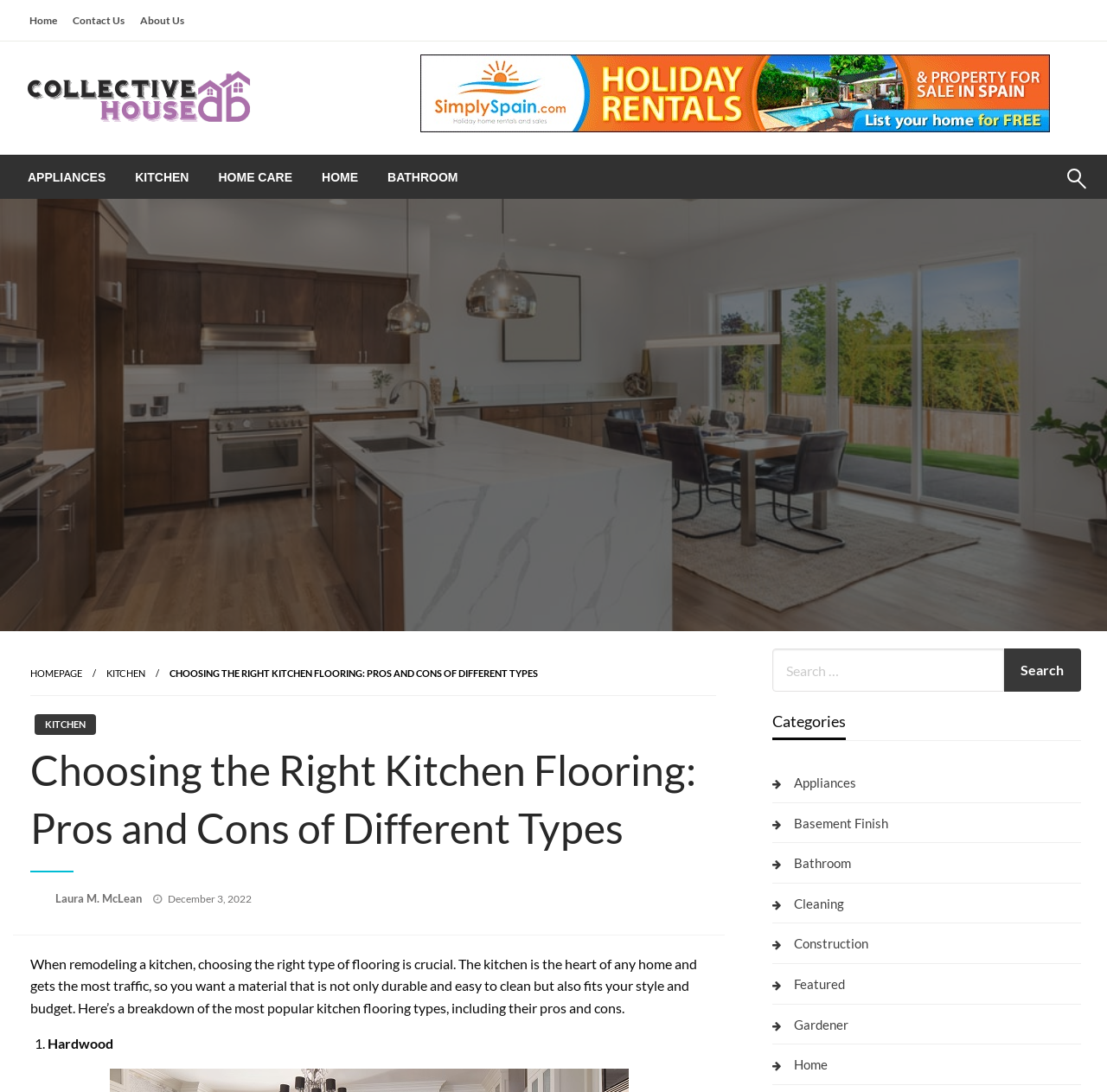Please reply with a single word or brief phrase to the question: 
What is the author of the article?

Laura M. McLean